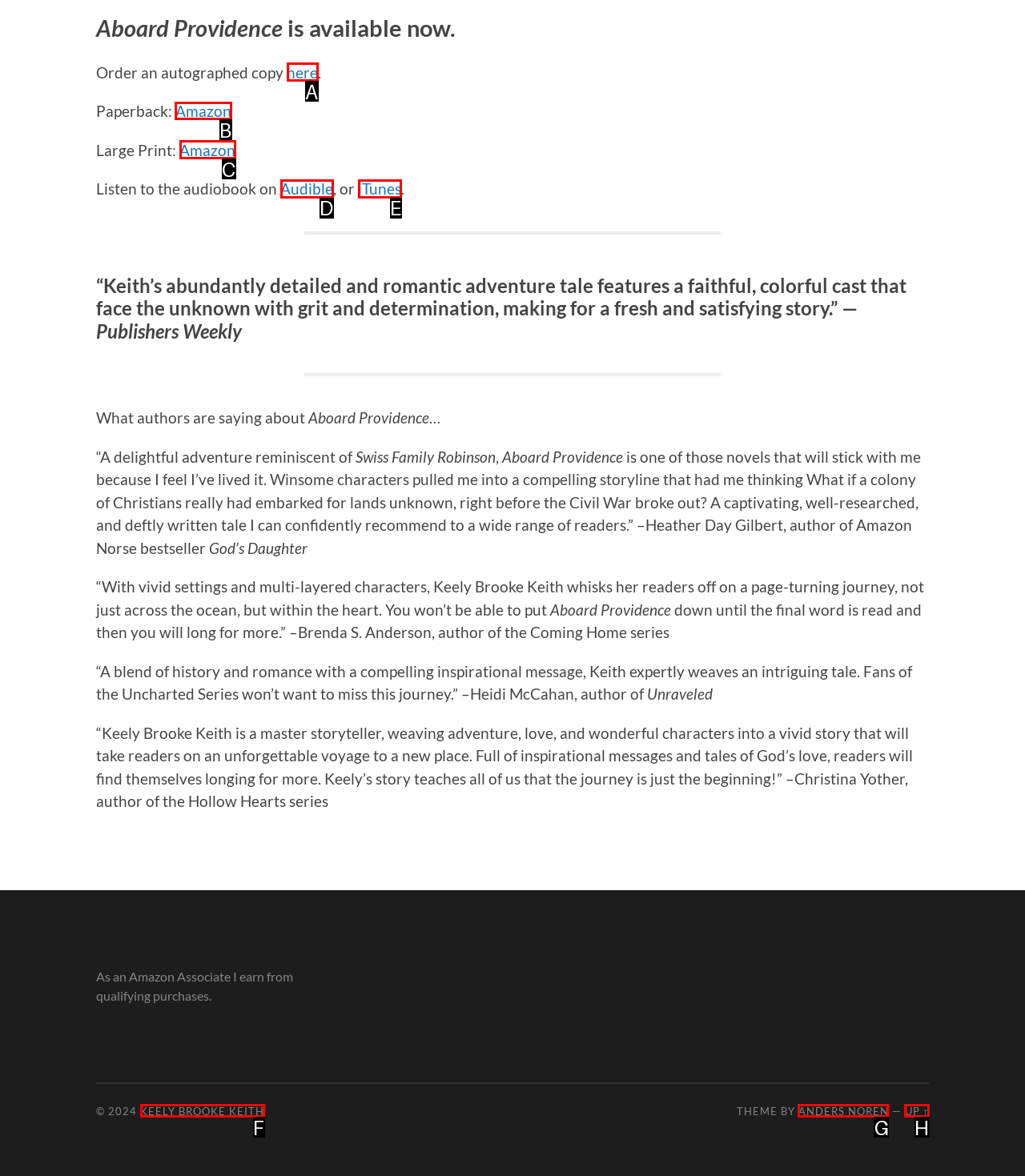To complete the task: Buy on Amazon, which option should I click? Answer with the appropriate letter from the provided choices.

B